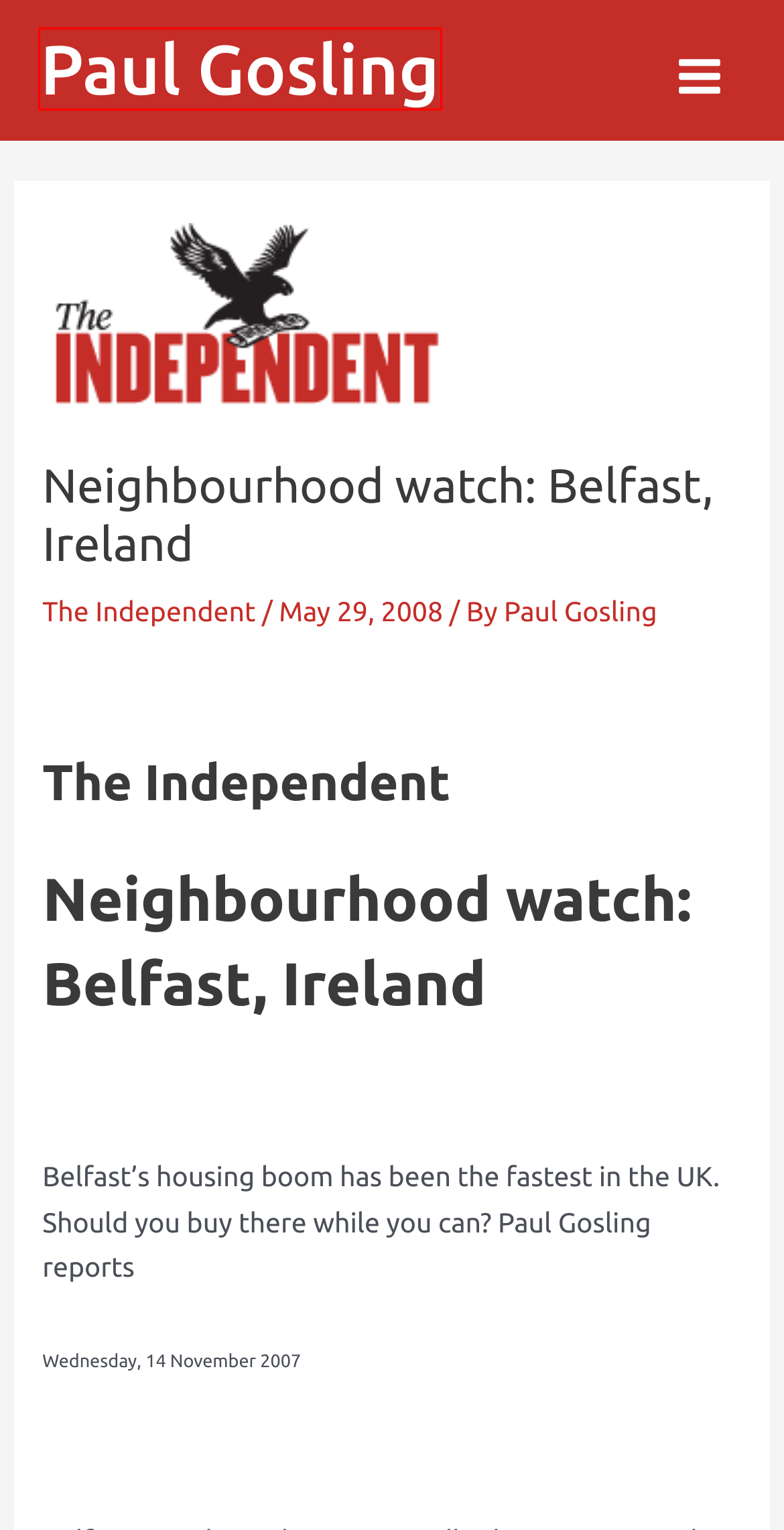Given a webpage screenshot with a red bounding box around a particular element, identify the best description of the new webpage that will appear after clicking on the element inside the red bounding box. Here are the candidates:
A. Cookie Policy – Paul Gosling
B. Articles – Paul Gosling
C. Contact – Paul Gosling
D. Improving productivity – Paul Gosling
E. The Independent – Paul Gosling
F. Services – Paul Gosling
G. Improving Adult Social Care – Paul Gosling
H. Paul Gosling – Writer & Broadcaster

H